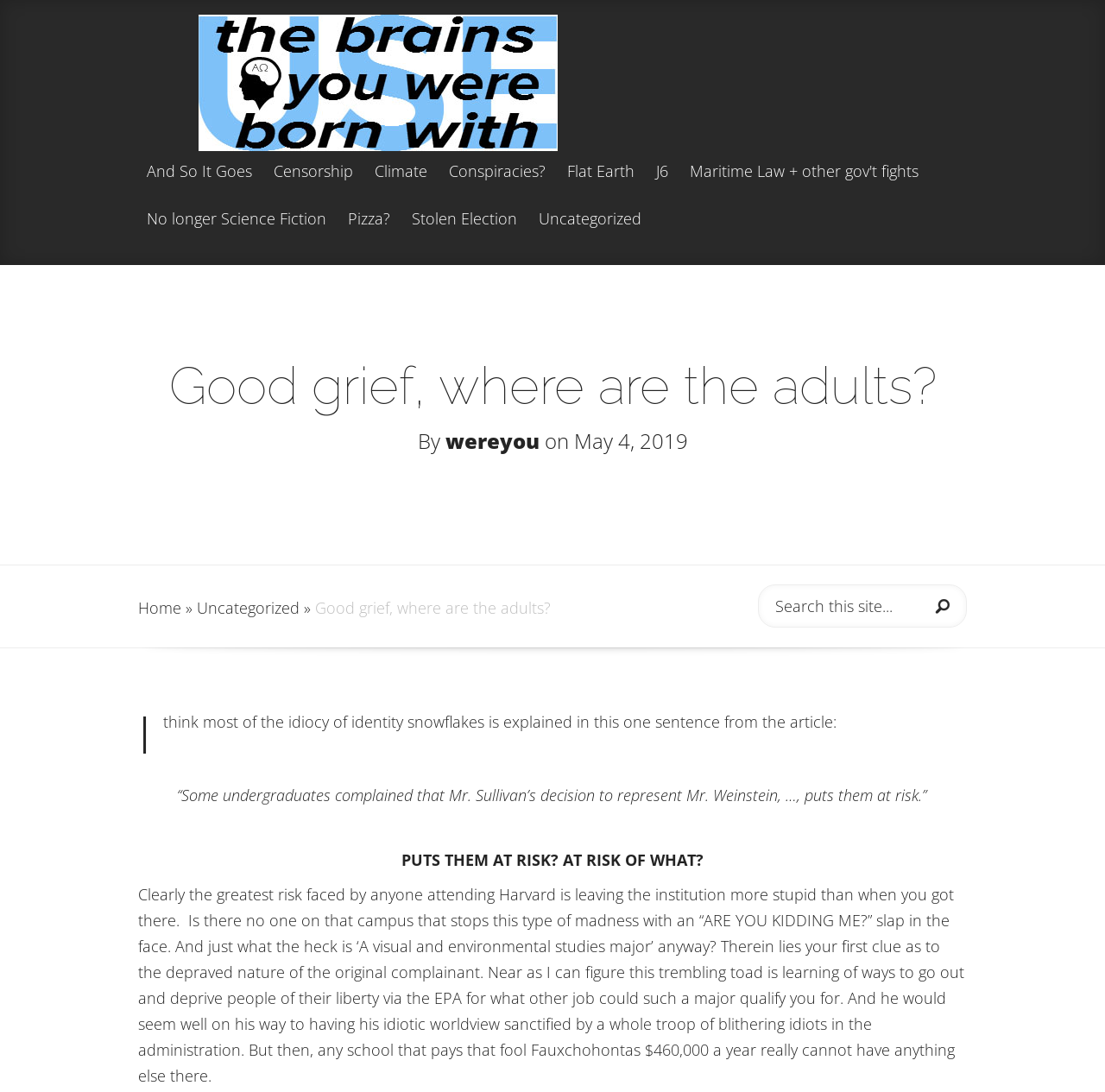Determine the bounding box coordinates of the region that needs to be clicked to achieve the task: "View the story about Governor Burgum".

None